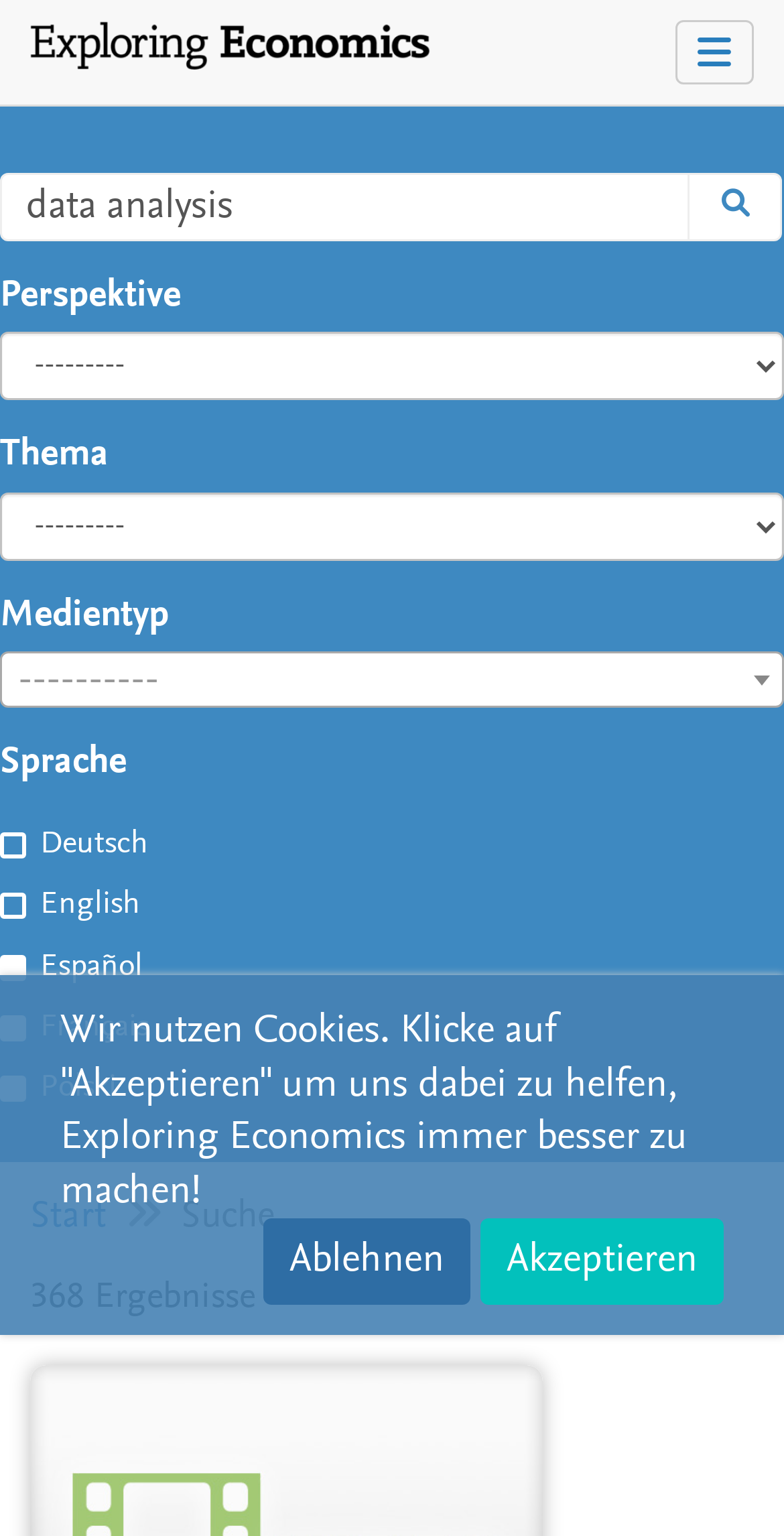Generate a thorough description of the webpage.

This webpage is dedicated to exploring the diversity of existing economic theories and methods. At the top left, there is a link with an accompanying image, and at the top right, there is another link with a magnifying glass icon. Below these links, there is a layout table with a search bar and a button. The search bar has a placeholder text "Suche..." and a dropdown suggestion "data analysis". 

To the right of the search bar, there are several dropdown menus and checkboxes. The first dropdown menu is labeled "Perspektive", followed by "Thema", "Medientyp", and "Sprache". The "Sprache" dropdown menu has checkboxes for different languages, including Deutsch, English, Español, Français, and Polski, with Deutsch and English being selected by default.

Below these dropdown menus, there is a link labeled "Start" and a static text "Suche...". Further down, there is a static text displaying the number of search results, "368 Ergebnisse". 

At the bottom of the page, there is a notification bar with a message about using cookies to improve the website. The notification bar has two buttons, "Ablehnen" and "Akzeptieren", allowing users to accept or decline the use of cookies.